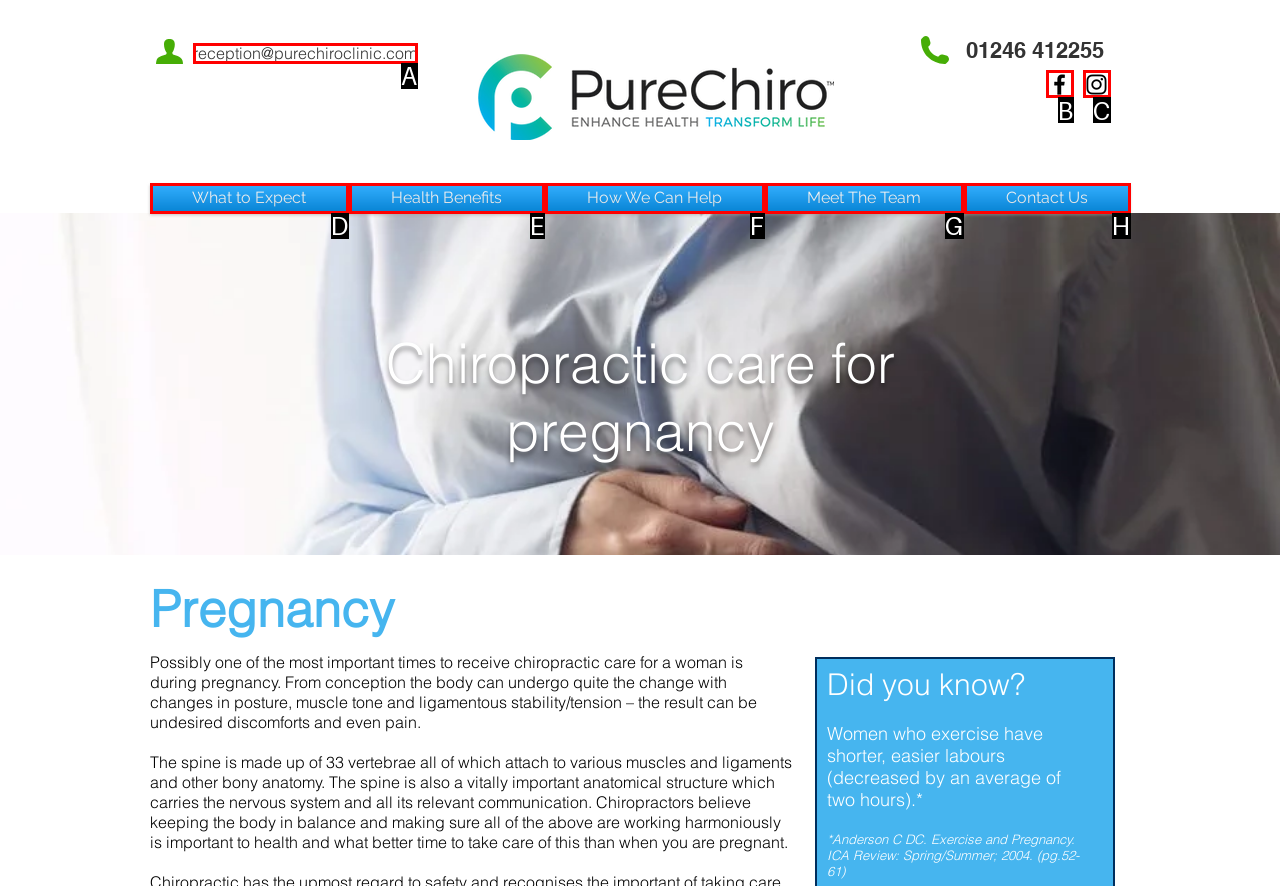Choose the HTML element that matches the description: How We Can Help
Reply with the letter of the correct option from the given choices.

F